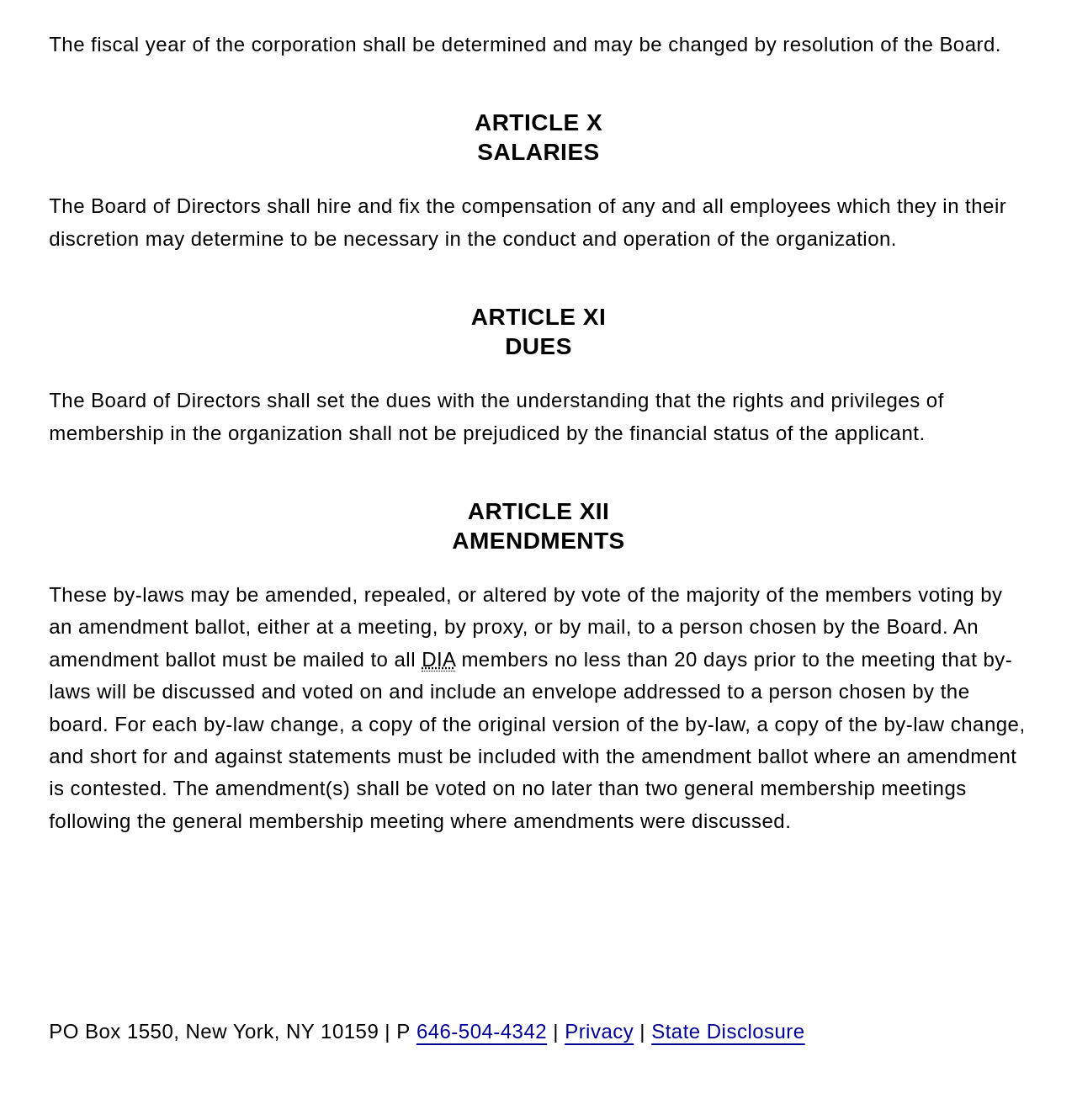What is the fiscal year of the corporation determined by?
Please give a detailed and elaborate answer to the question based on the image.

The first static text element on the webpage states that 'The fiscal year of the corporation shall be determined and may be changed by resolution of the Board.' This implies that the fiscal year is determined by the resolution of the Board.